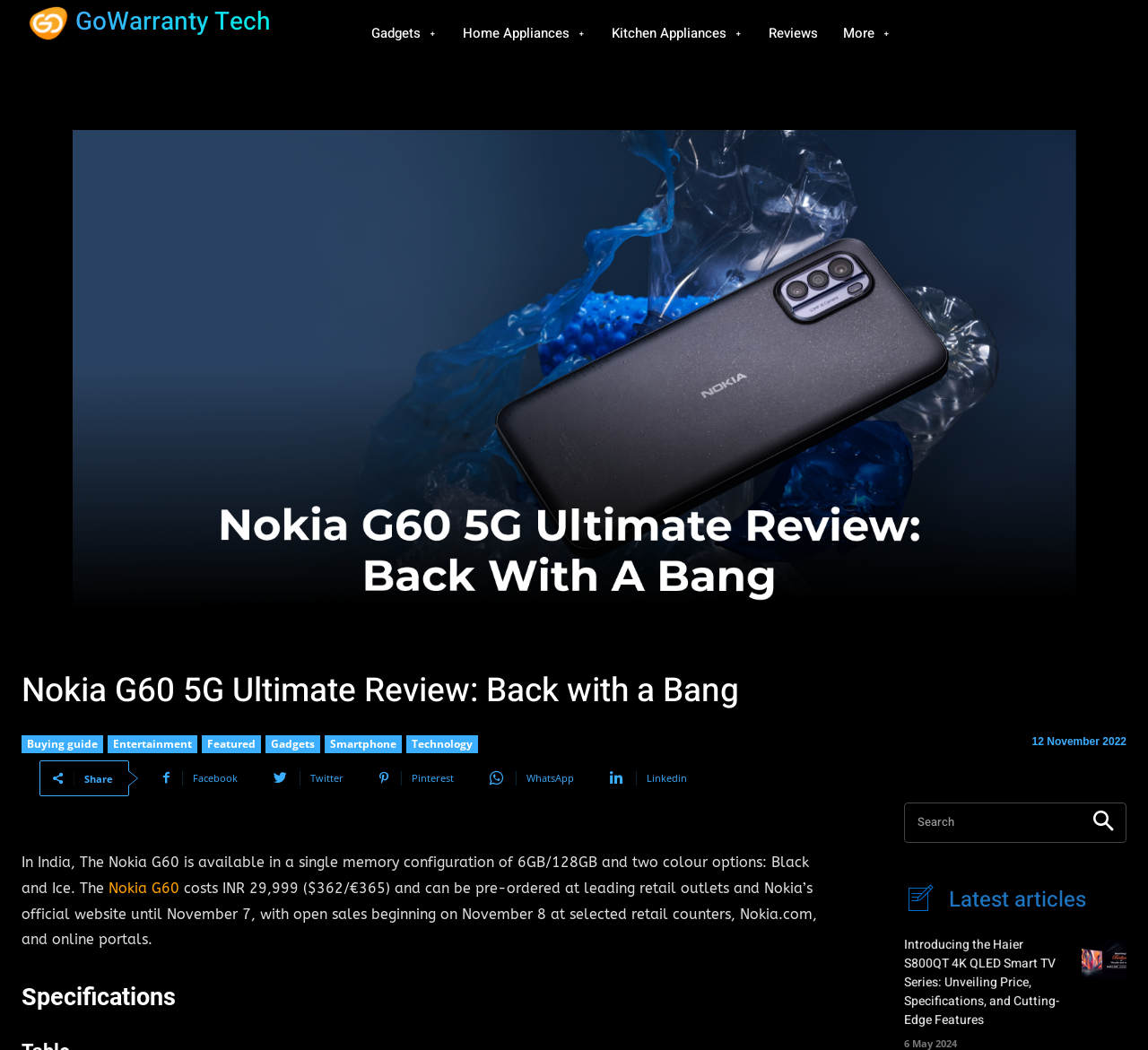Could you determine the bounding box coordinates of the clickable element to complete the instruction: "Share on Facebook"? Provide the coordinates as four float numbers between 0 and 1, i.e., [left, top, right, bottom].

[0.129, 0.724, 0.22, 0.758]